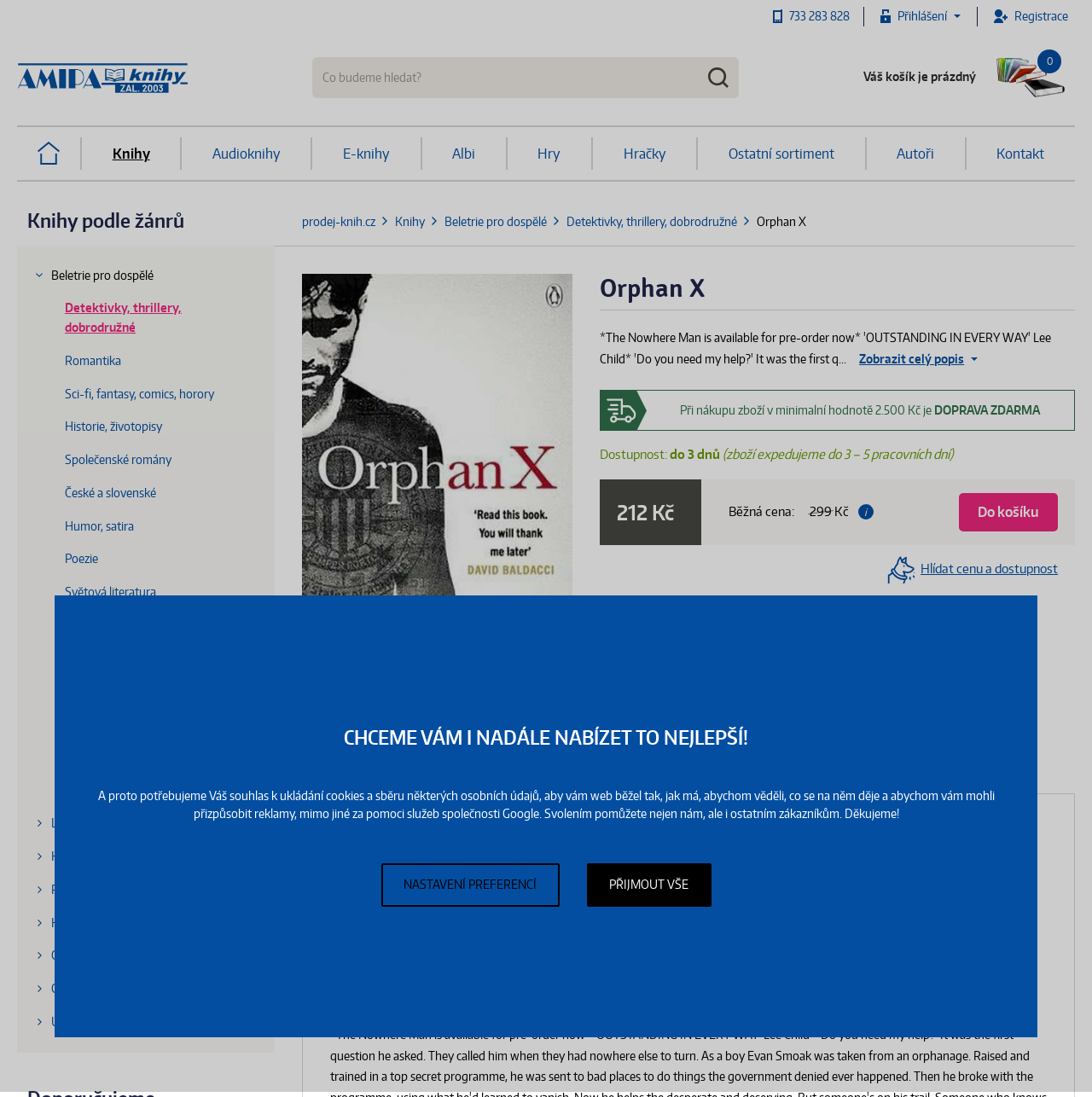Find the bounding box of the UI element described as follows: "title="prodej-knih.cz"".

[0.016, 0.046, 0.172, 0.095]